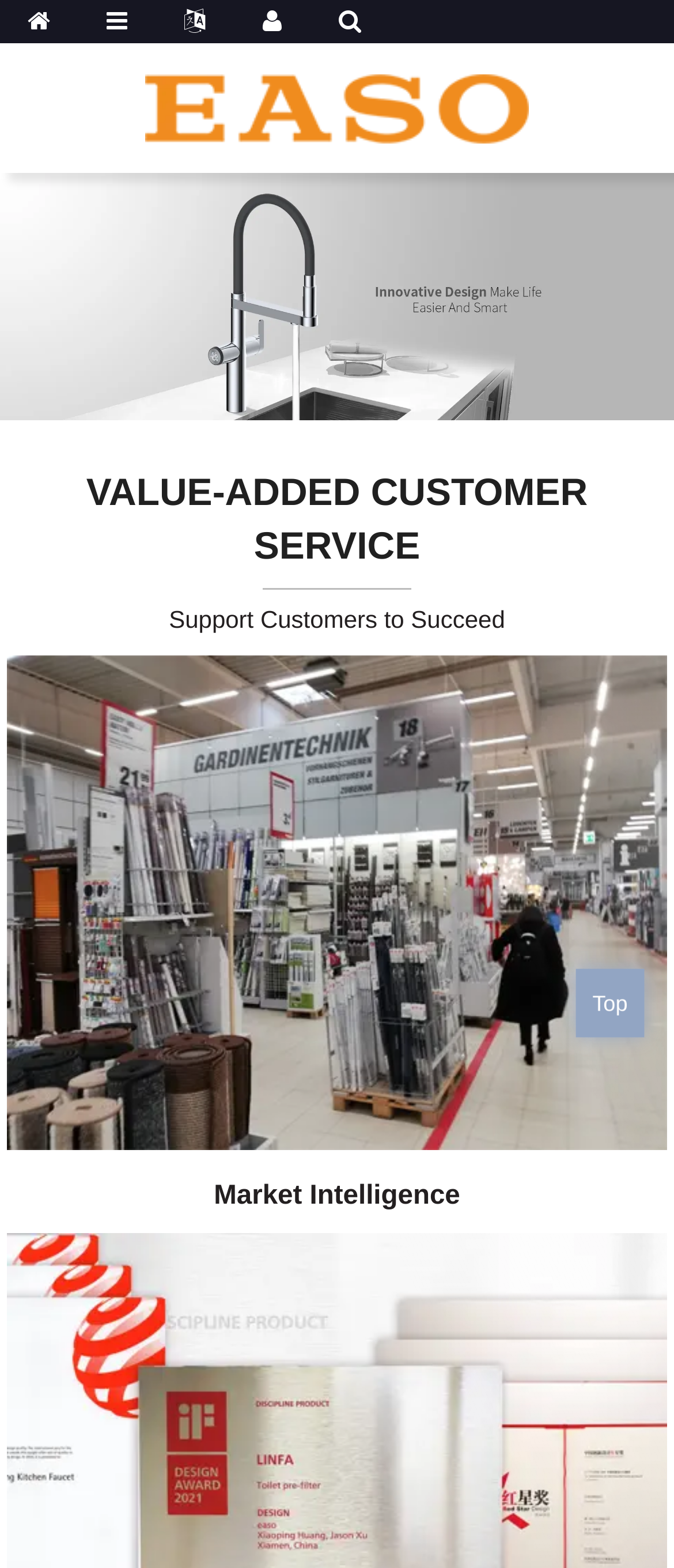What is the value-added service?
Please provide a comprehensive answer based on the details in the screenshot.

The value-added service is customer service, which is mentioned in the heading element with the bounding box coordinates [0.01, 0.297, 0.99, 0.384] and also supported by the static text element with the bounding box coordinates [0.251, 0.386, 0.749, 0.404].